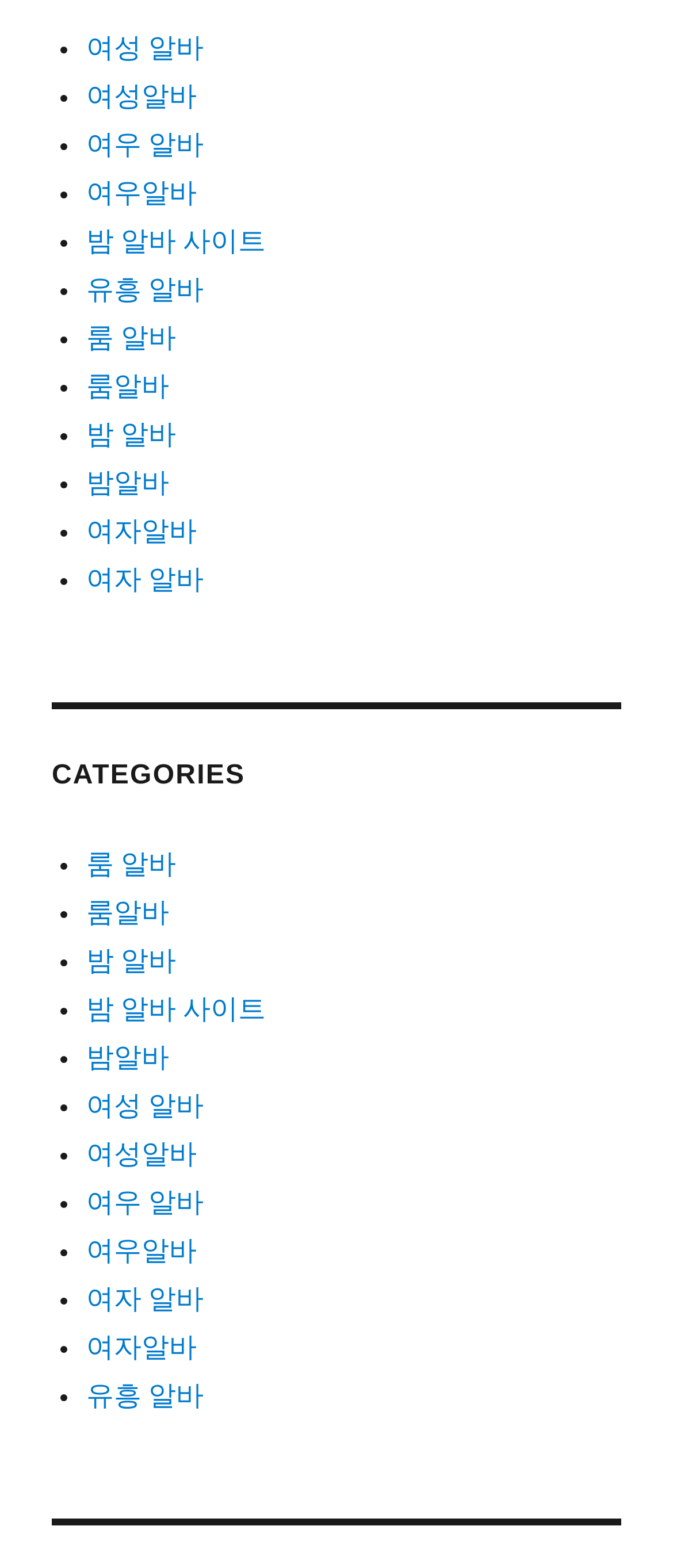Provide your answer in a single word or phrase: 
What type of information can users find on this webpage?

Alba-related information